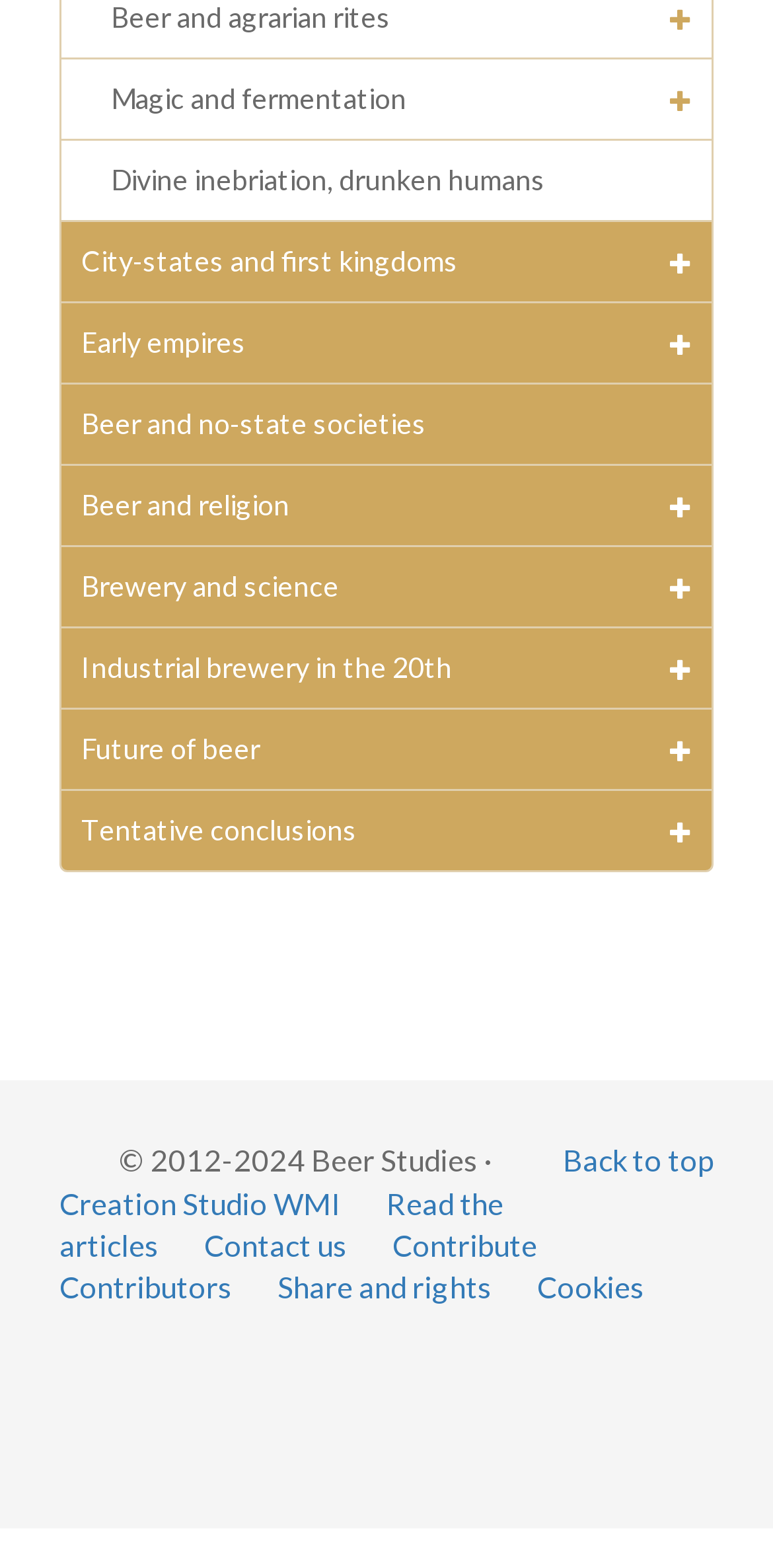Identify the bounding box coordinates of the region I need to click to complete this instruction: "Read about beer and agrarian rites".

[0.144, 0.0, 0.505, 0.022]